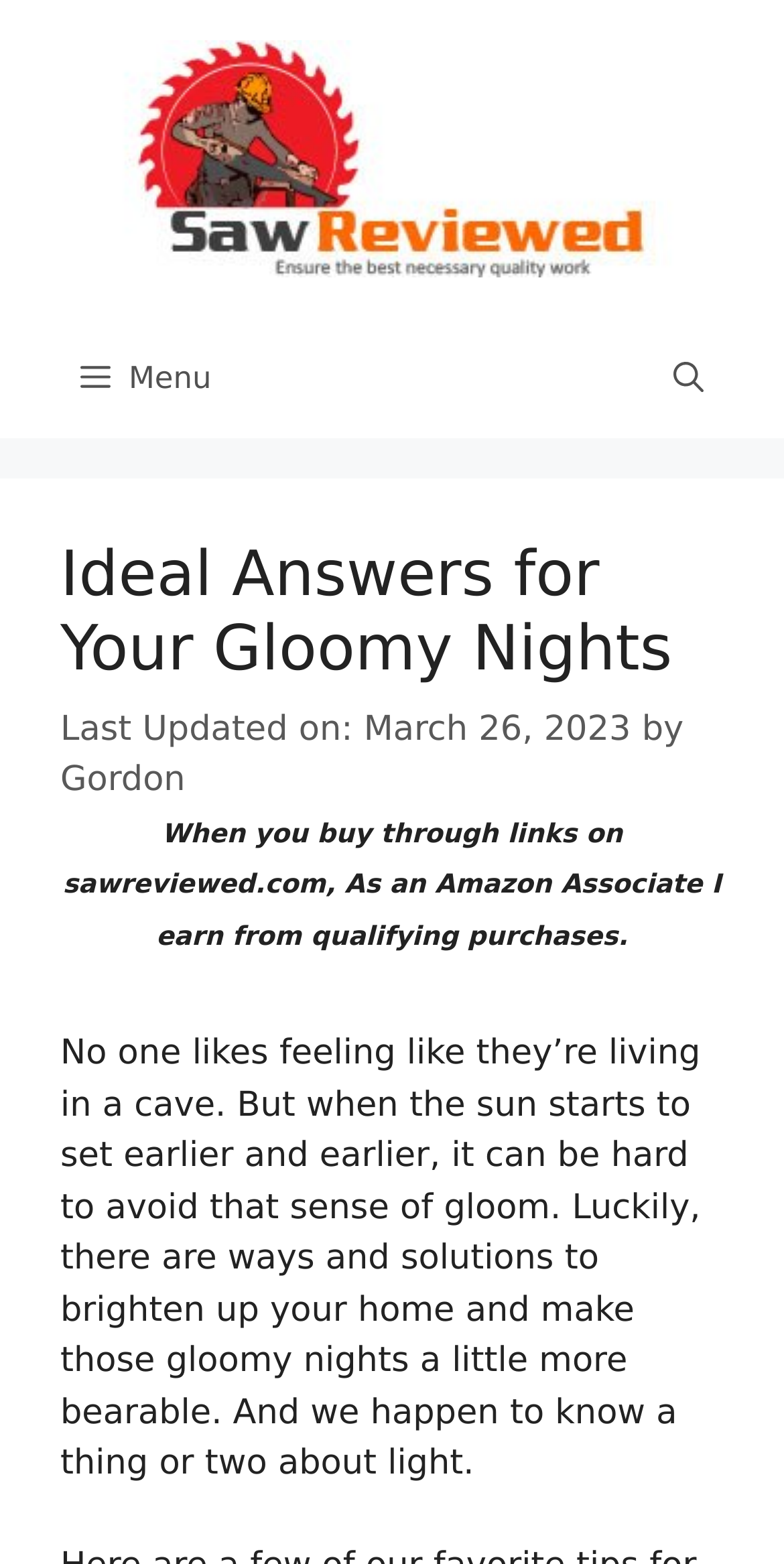Find the bounding box coordinates for the HTML element described as: "alt="Saw Reviewed"". The coordinates should consist of four float values between 0 and 1, i.e., [left, top, right, bottom].

[0.077, 0.088, 0.923, 0.114]